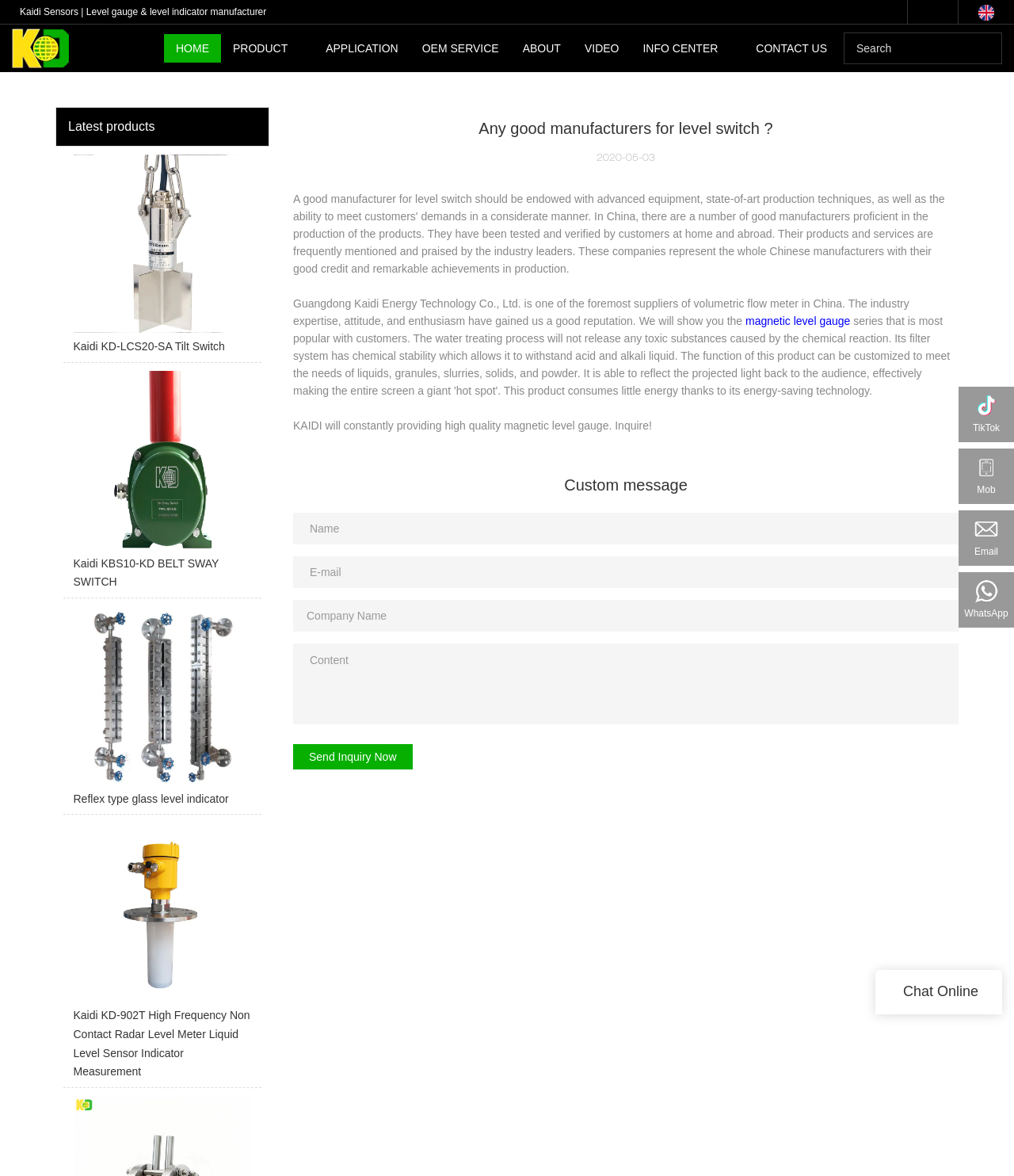Please specify the bounding box coordinates of the element that should be clicked to execute the given instruction: 'Contact the website owner'. Ensure the coordinates are four float numbers between 0 and 1, expressed as [left, top, right, bottom].

None